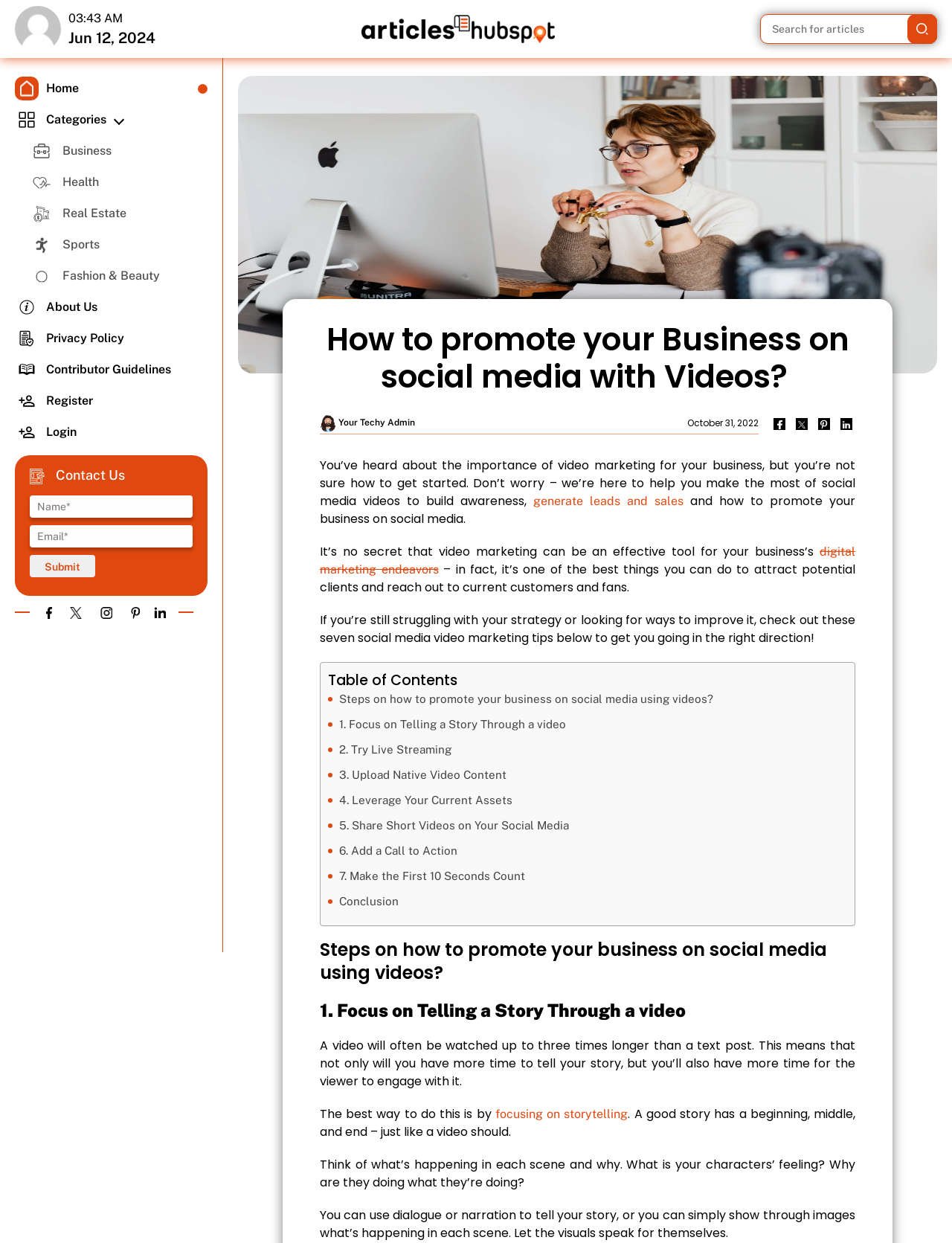Please examine the image and answer the question with a detailed explanation:
What type of marketing is discussed on the webpage?

The webpage discusses video marketing as a tool for businesses to build awareness, generate leads, and sales, as mentioned in the text 'You’ve heard about the importance of video marketing for your business, but you’re not sure how to get started.'